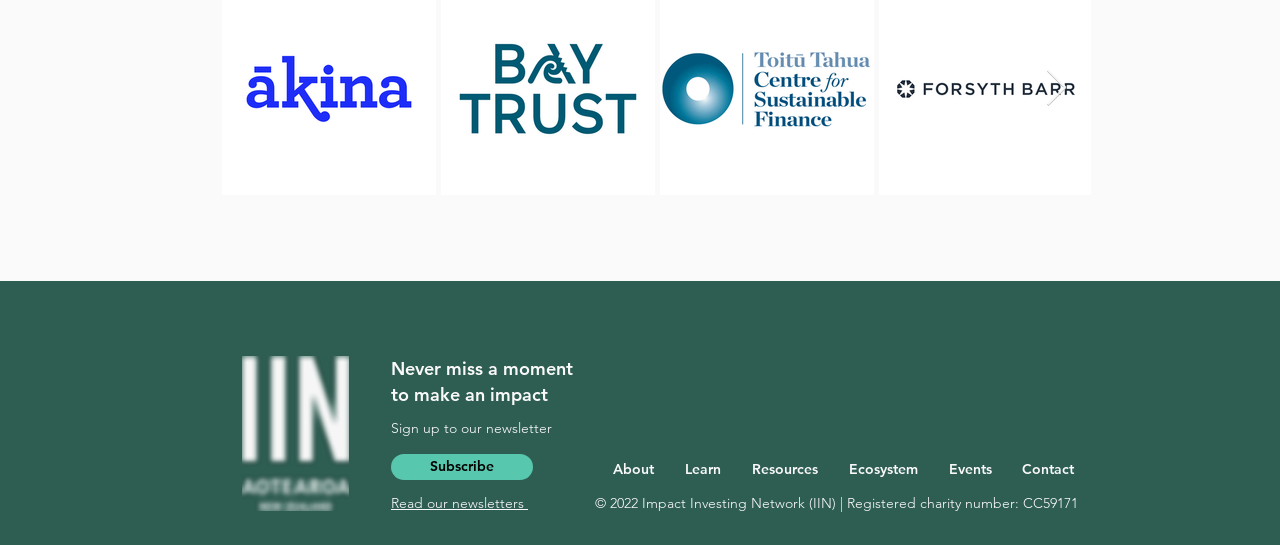Can you determine the bounding box coordinates of the area that needs to be clicked to fulfill the following instruction: "Go to the About page"?

[0.466, 0.815, 0.523, 0.906]